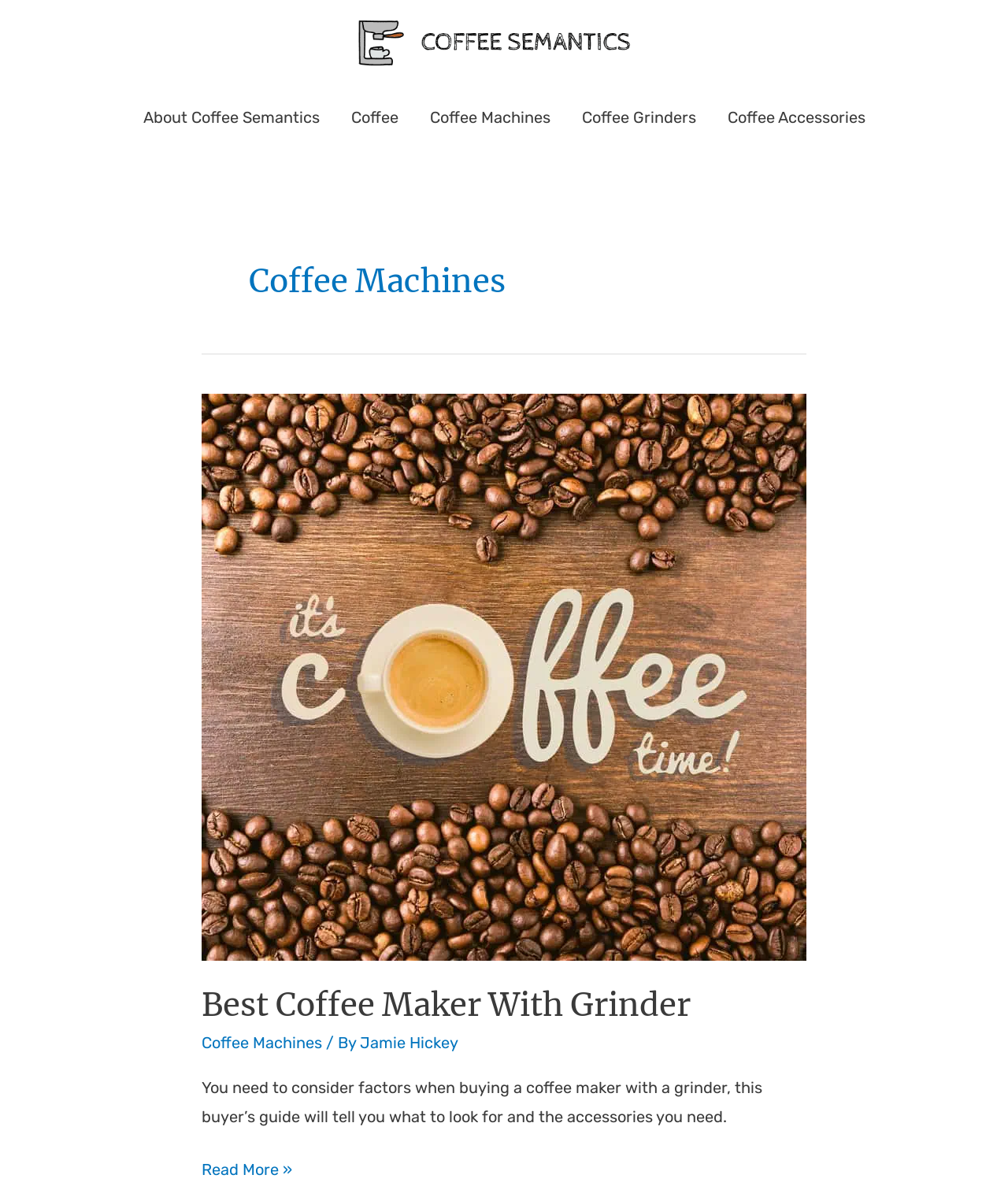Please locate the clickable area by providing the bounding box coordinates to follow this instruction: "Navigate to 'About Coffee Semantics'".

[0.126, 0.072, 0.332, 0.125]